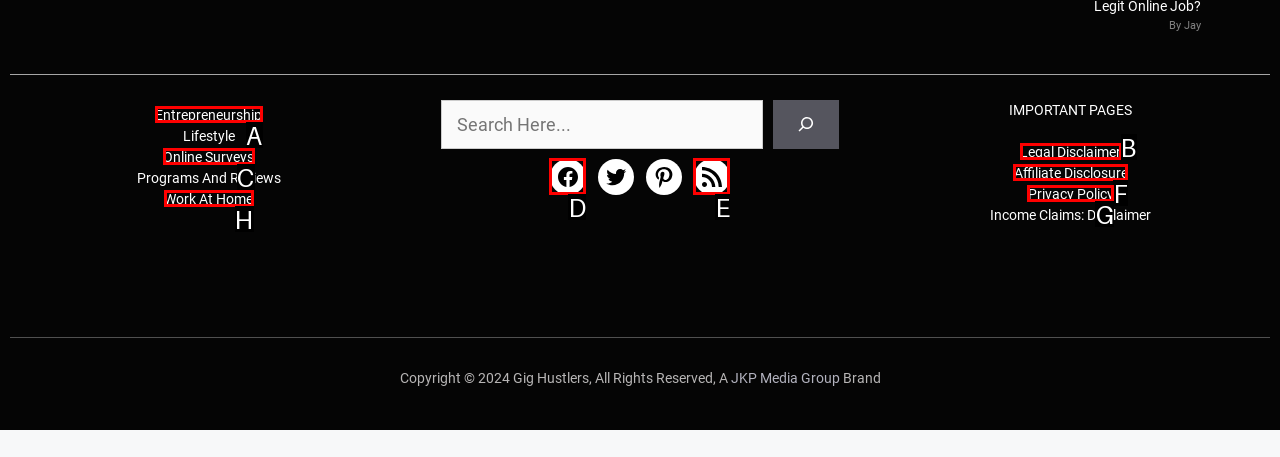Indicate which lettered UI element to click to fulfill the following task: Read Privacy Policy
Provide the letter of the correct option.

G